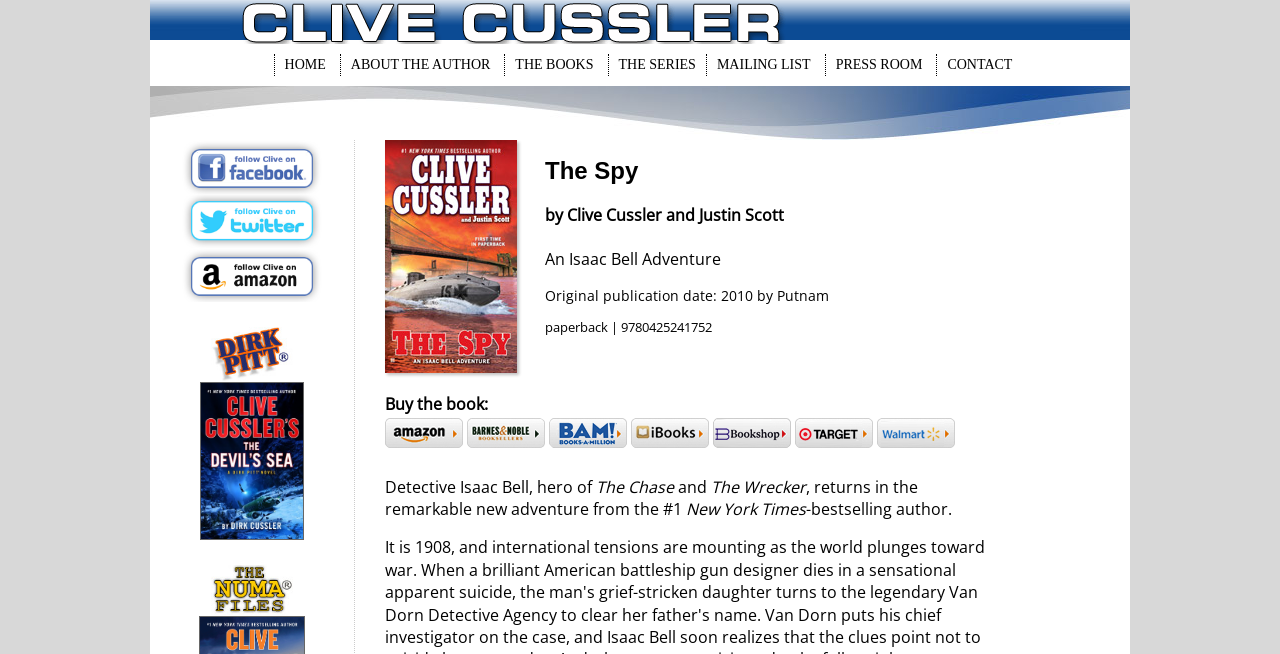Provide the bounding box coordinates, formatted as (top-left x, top-left y, bottom-right x, bottom-right y), with all values being floating point numbers between 0 and 1. Identify the bounding box of the UI element that matches the description: Mailing List

[0.551, 0.083, 0.641, 0.117]